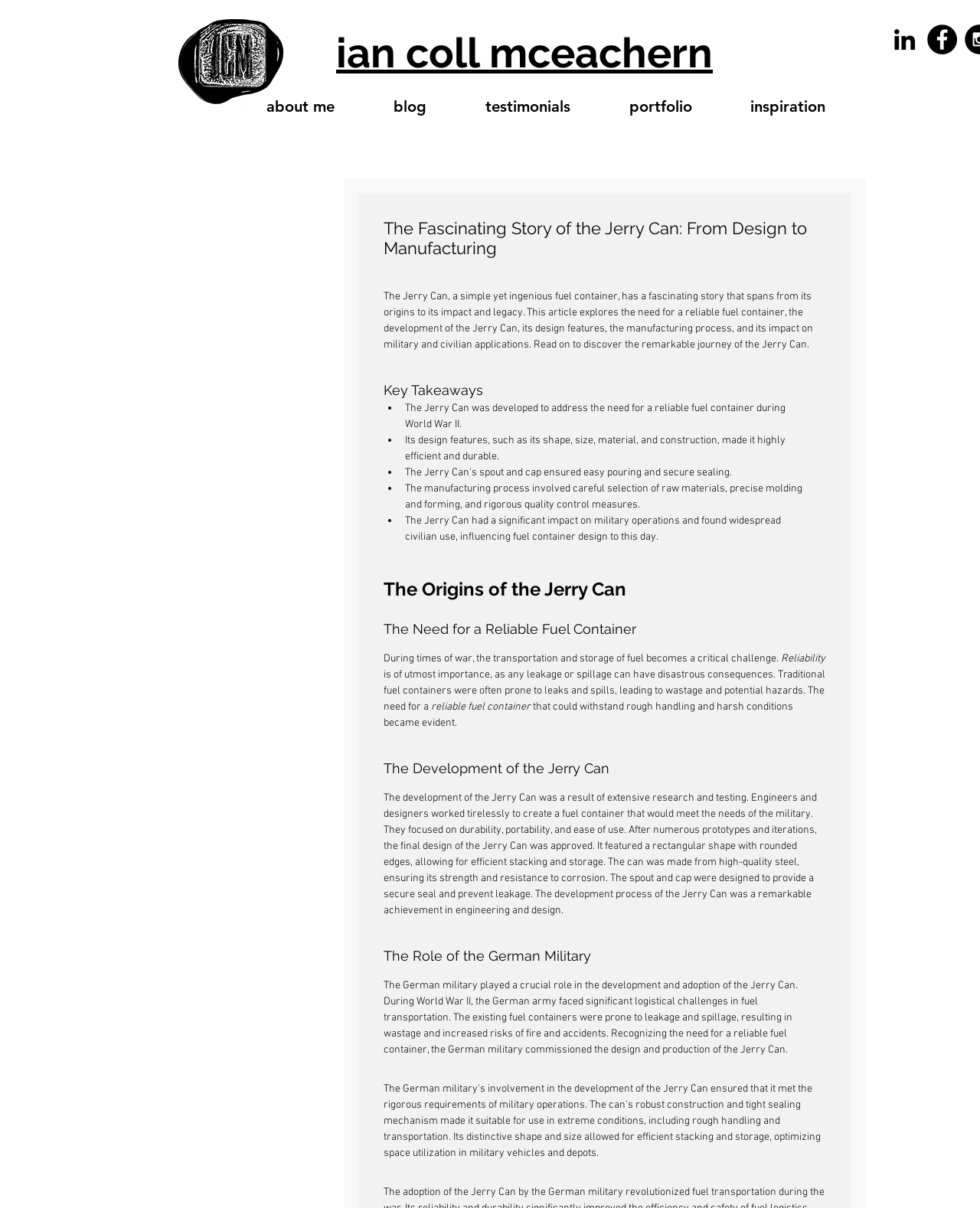Determine the bounding box coordinates for the element that should be clicked to follow this instruction: "Click the 'about me' link". The coordinates should be given as four float numbers between 0 and 1, in the format [left, top, right, bottom].

[0.241, 0.074, 0.371, 0.103]